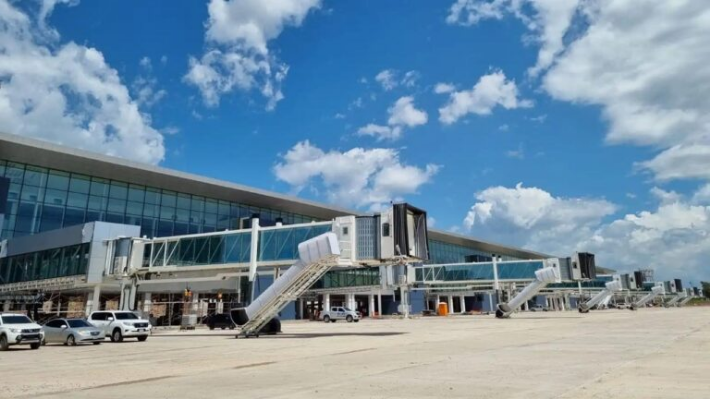What is the purpose of the jet bridges?
Answer with a single word or phrase by referring to the visual content.

Connect terminal to aircraft